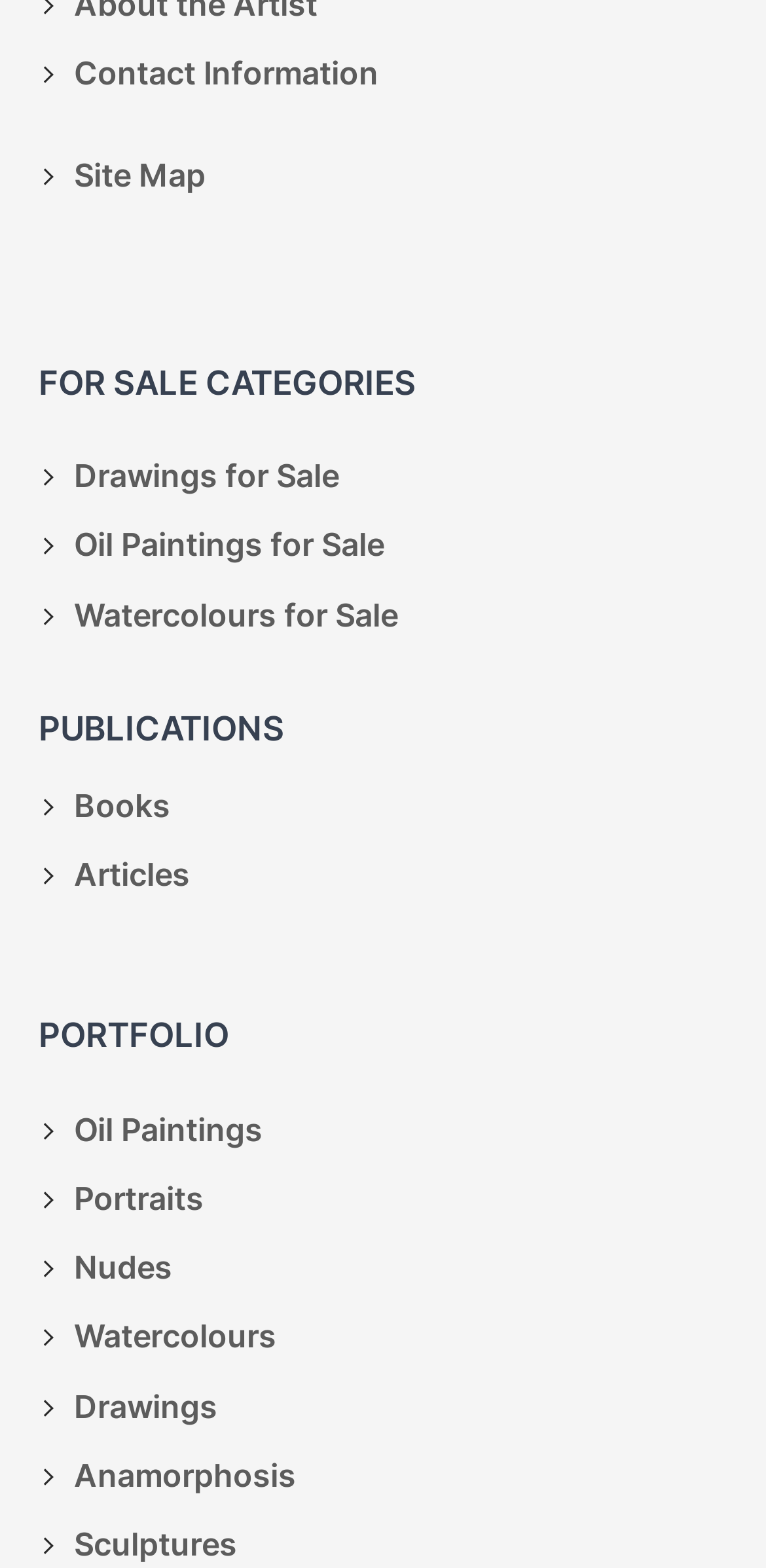Identify the bounding box coordinates of the specific part of the webpage to click to complete this instruction: "Browse AppSource".

None